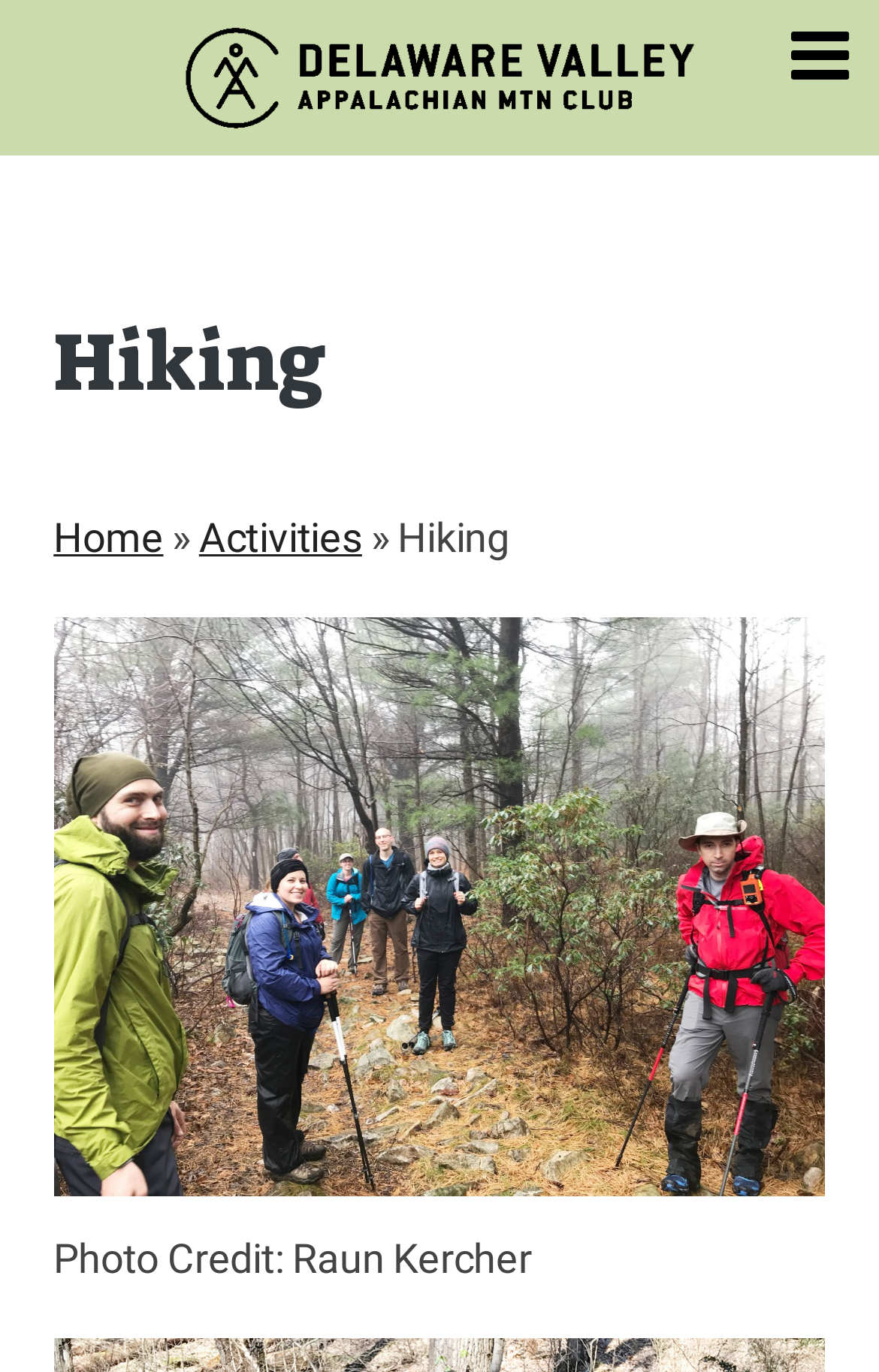Provide a short answer to the following question with just one word or phrase: What is the name of the organization behind this webpage?

Appalachian Mountain Club Delaware Valley Chapter